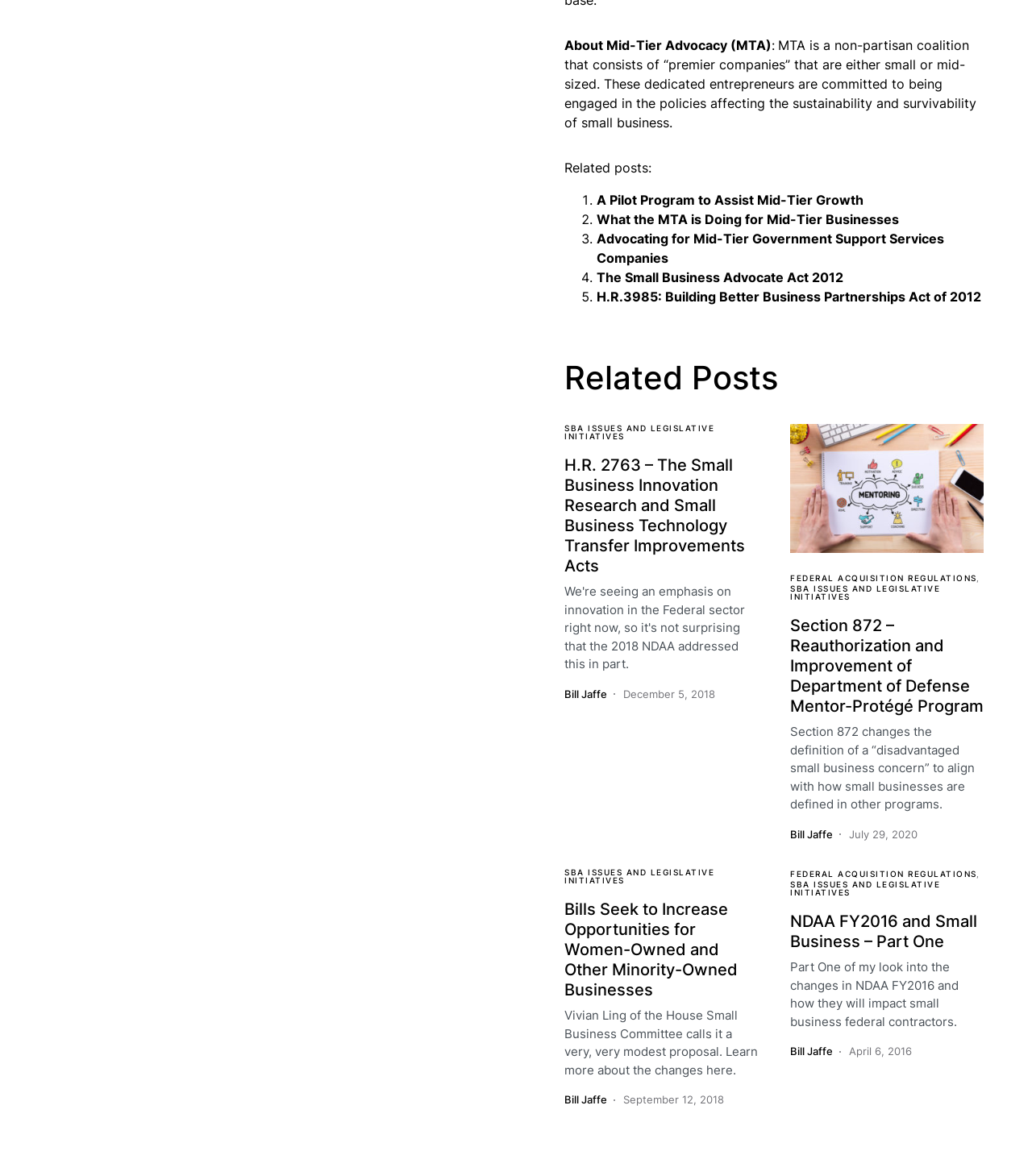Locate the bounding box coordinates of the clickable region necessary to complete the following instruction: "View related post 'A Pilot Program to Assist Mid-Tier Growth'". Provide the coordinates in the format of four float numbers between 0 and 1, i.e., [left, top, right, bottom].

[0.578, 0.163, 0.837, 0.177]